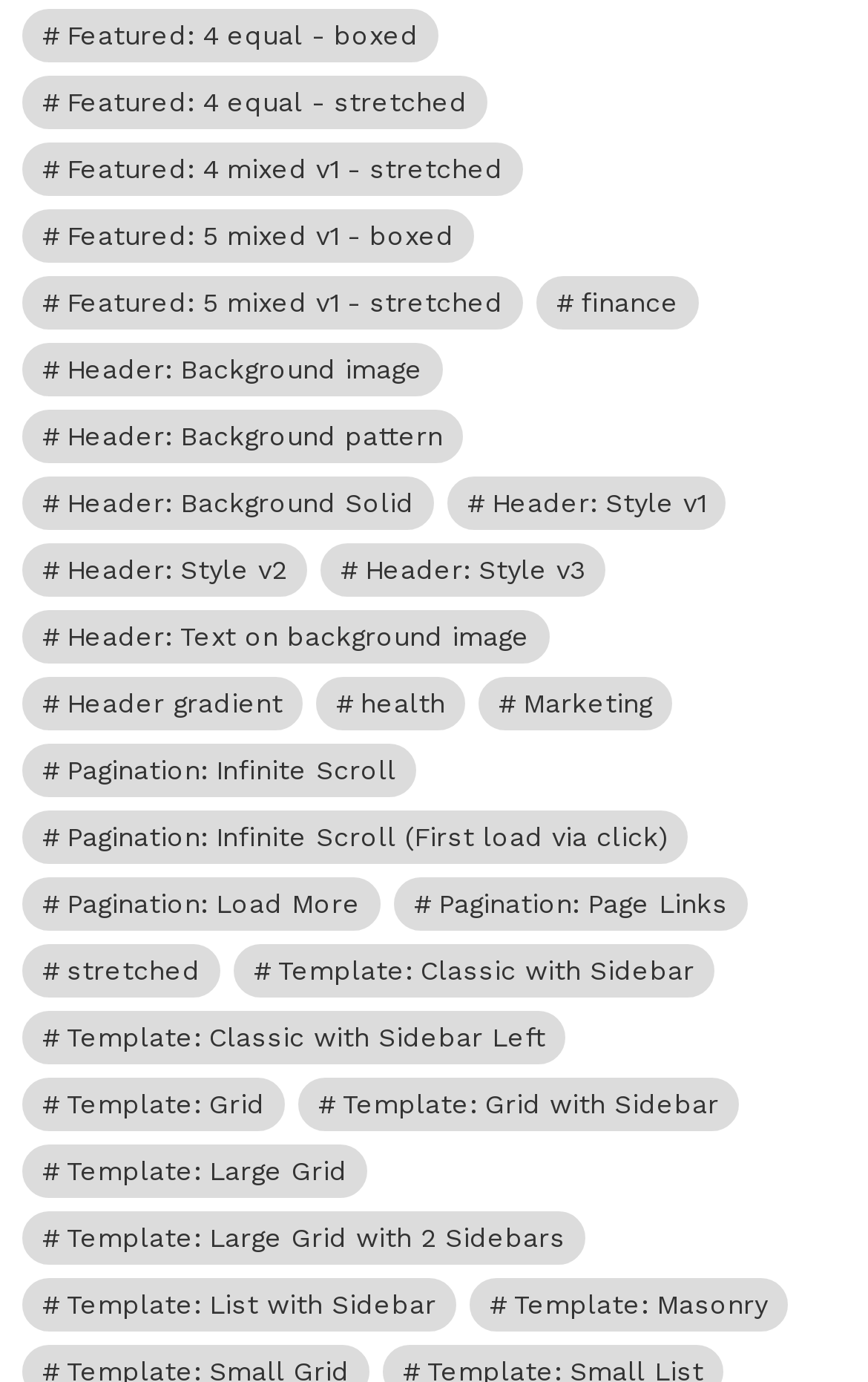Give a one-word or short-phrase answer to the following question: 
What is the category with the most items?

health